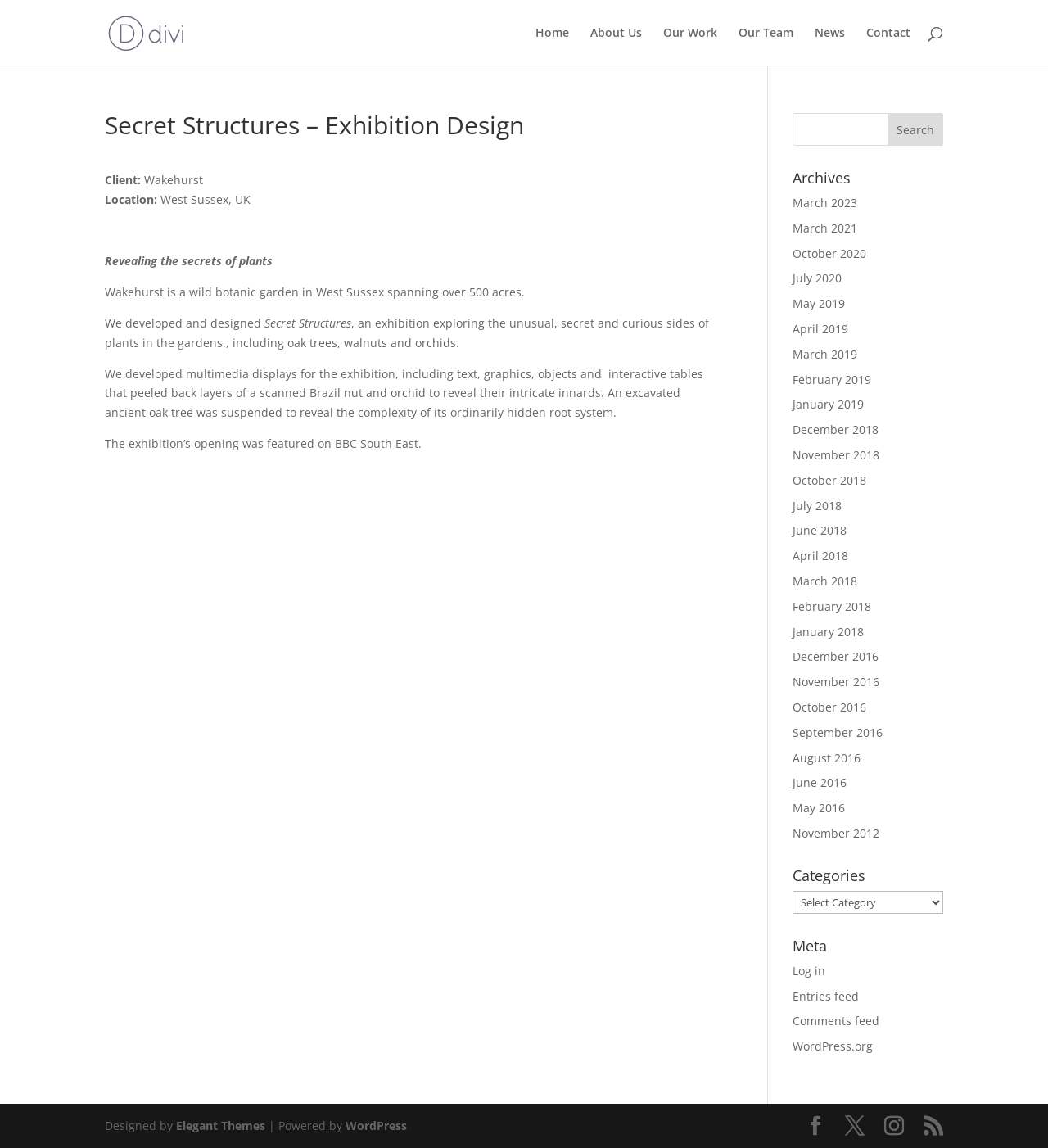Kindly determine the bounding box coordinates for the area that needs to be clicked to execute this instruction: "Click on the 'Contact' link".

[0.827, 0.024, 0.869, 0.057]